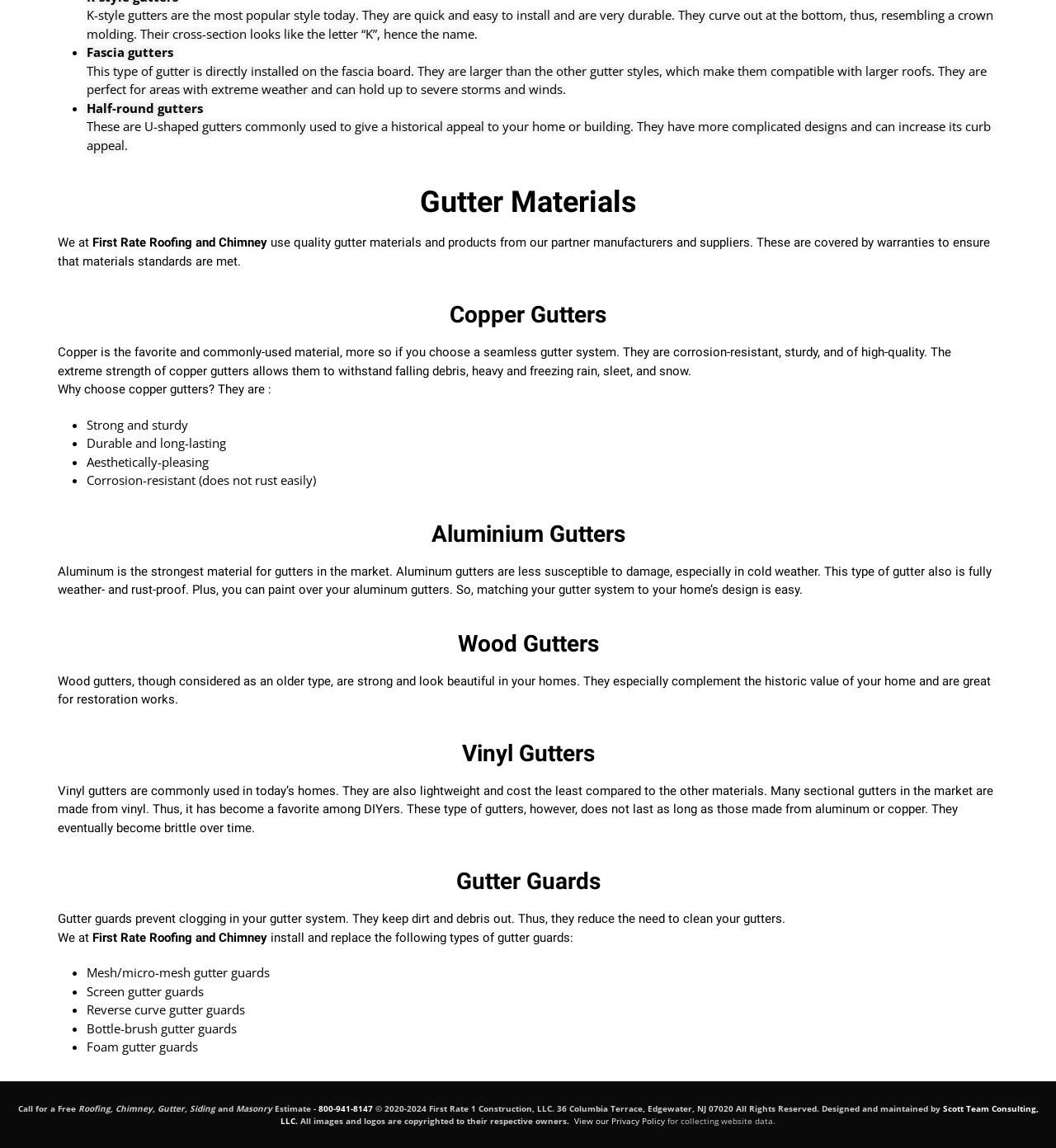What is the name of the company that installs and replaces gutter guards?
Based on the image, answer the question with as much detail as possible.

I found this answer by reading the text under the 'Gutter Guards' heading, which states that 'We at First Rate Roofing and Chimney install and replace the following types of gutter guards:'